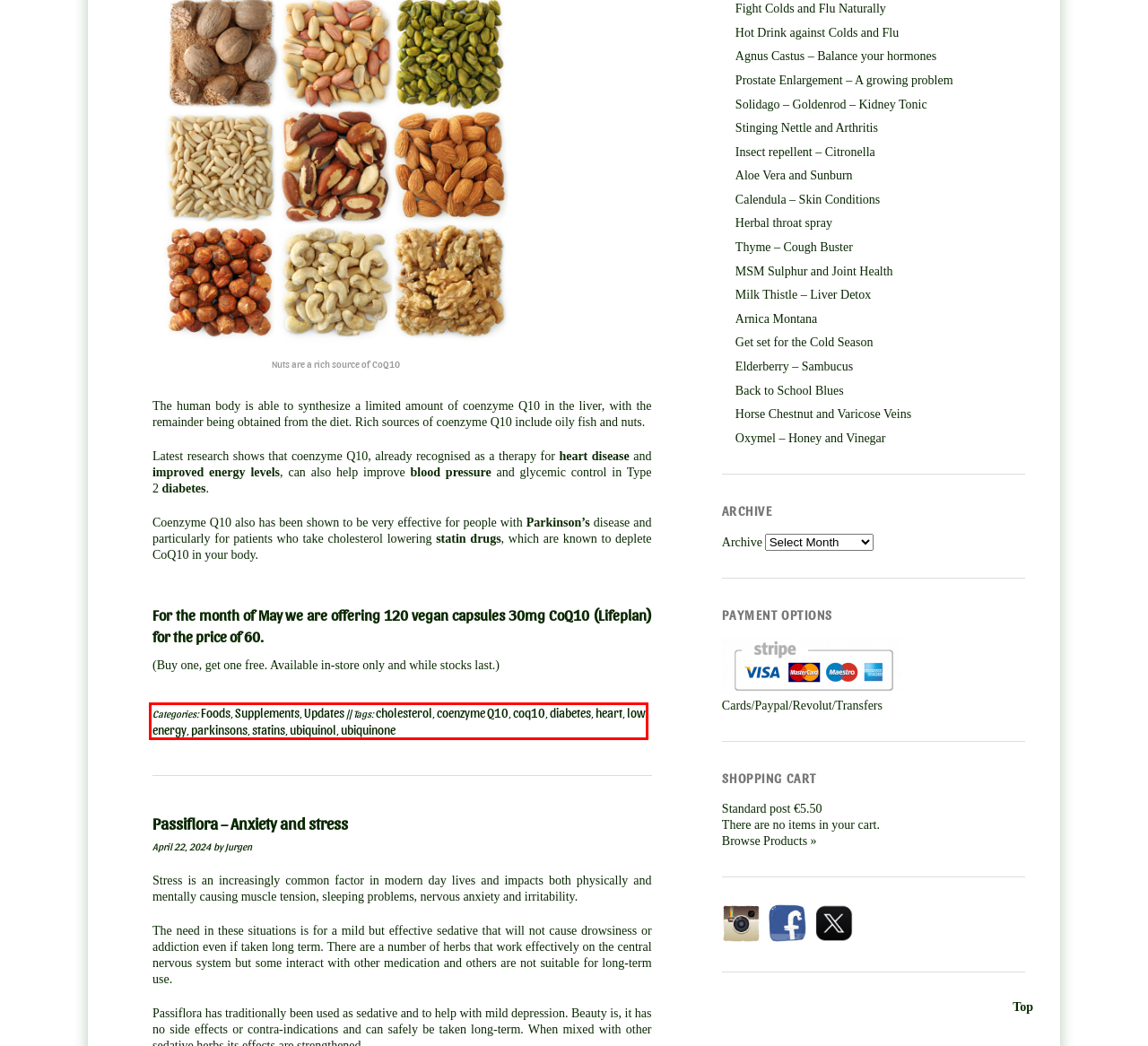A screenshot of a webpage is provided, featuring a red bounding box around a specific UI element. Identify the webpage description that most accurately reflects the new webpage after interacting with the selected element. Here are the candidates:
A. Stinging Nettle and Arthritis | Remedies
B. ubiquinone Archives | Remedies
C. Back to School Blues | Remedies
D. Foods Archives | Remedies
E. low energy Archives | Remedies
F. Prostate Enlargement - A growing problem - remedies.ie
G. ubiquinol Archives | Remedies
H. Thyme - Cough Buster | Remedies

E